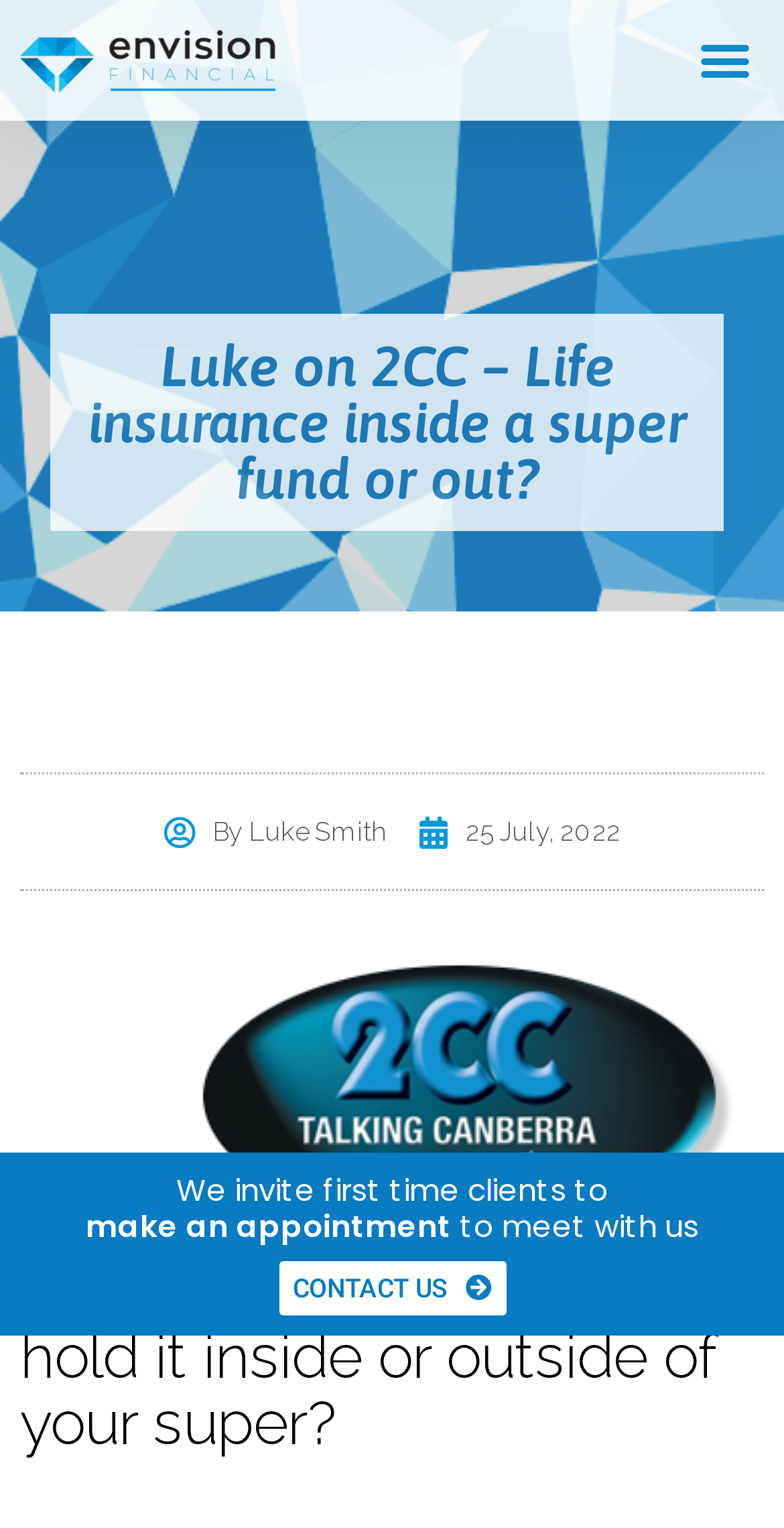Using the given description, provide the bounding box coordinates formatted as (top-left x, top-left y, bottom-right x, bottom-right y), with all values being floating point numbers between 0 and 1. Description: Menu

[0.874, 0.014, 0.974, 0.065]